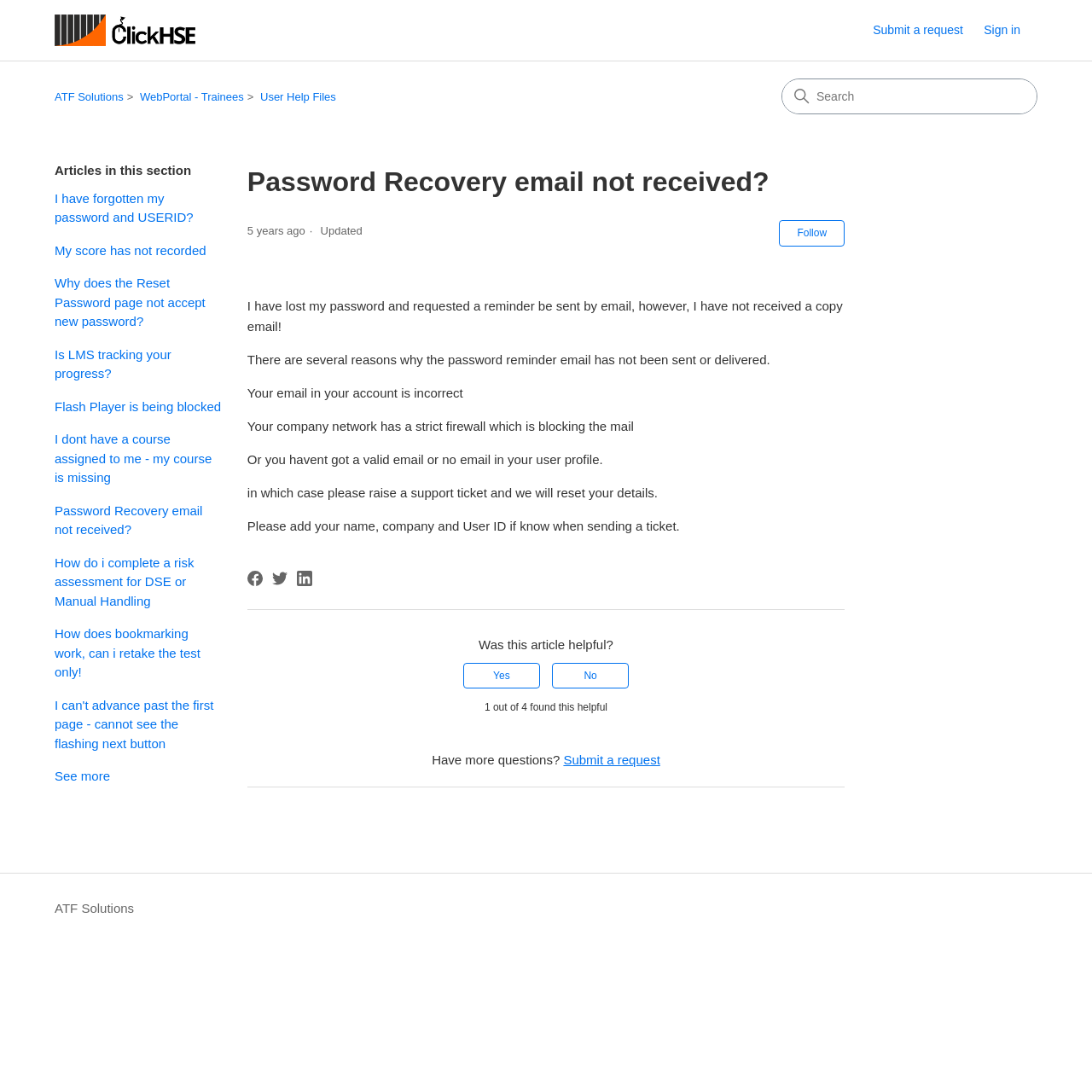Please find the bounding box coordinates of the element that must be clicked to perform the given instruction: "Click on the 'Submit a request' link". The coordinates should be four float numbers from 0 to 1, i.e., [left, top, right, bottom].

[0.799, 0.02, 0.898, 0.036]